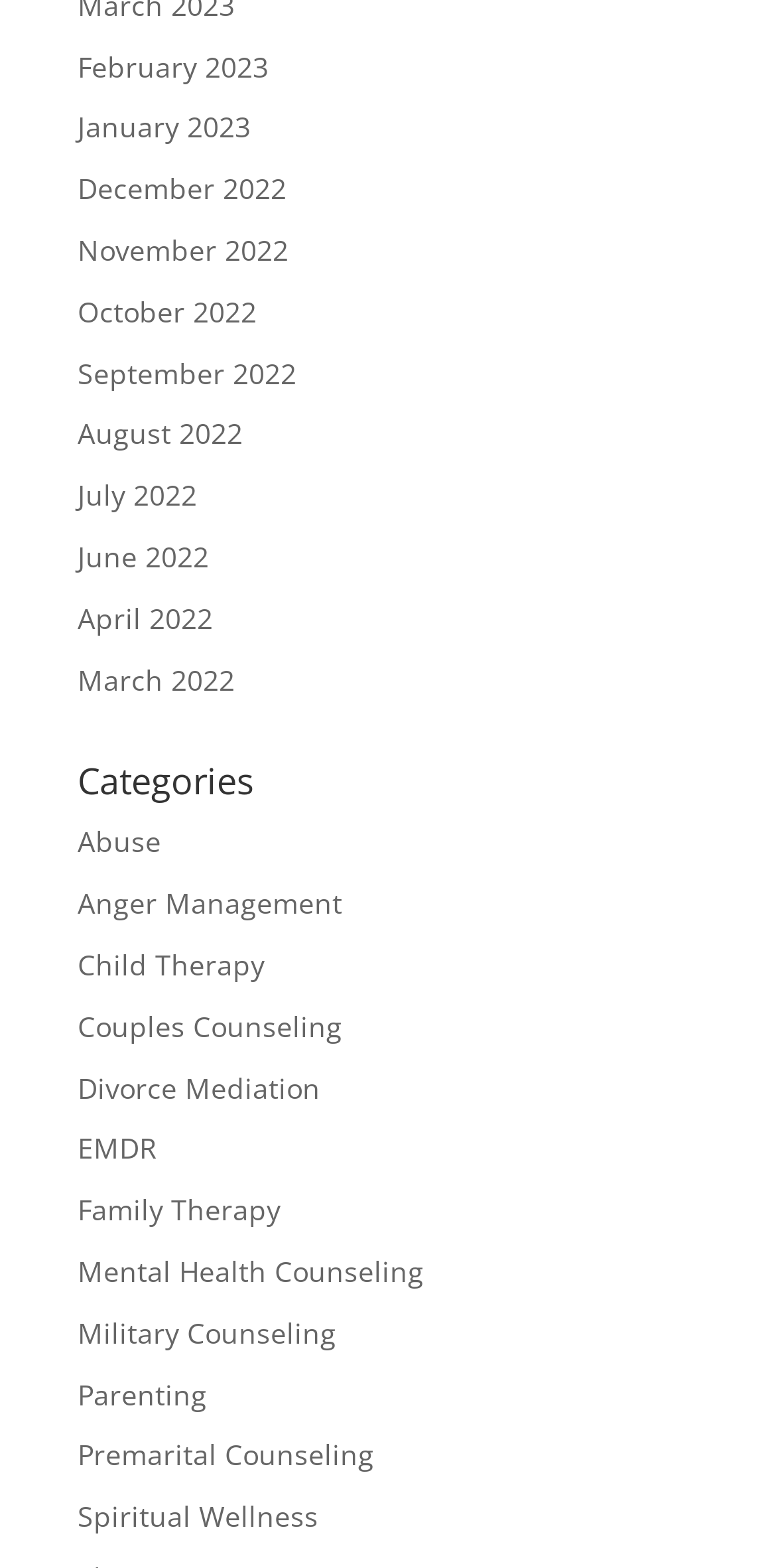Could you please study the image and provide a detailed answer to the question:
How many months are listed?

I counted the number of links with month names, starting from February 2023 to April 2022, and found 12 months listed.